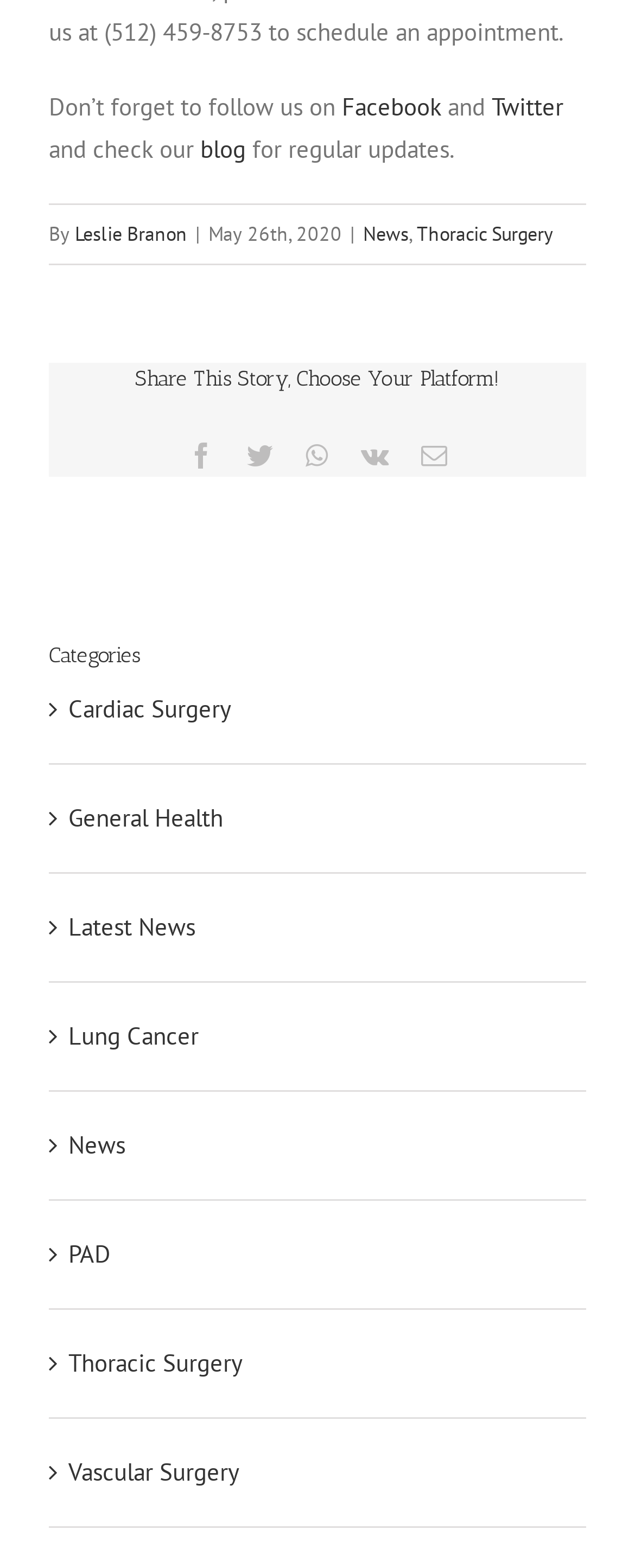Who wrote this article?
Refer to the image and provide a thorough answer to the question.

The author's name is mentioned in the article, specifically in the line 'By Leslie Branon' which appears below the social media links.